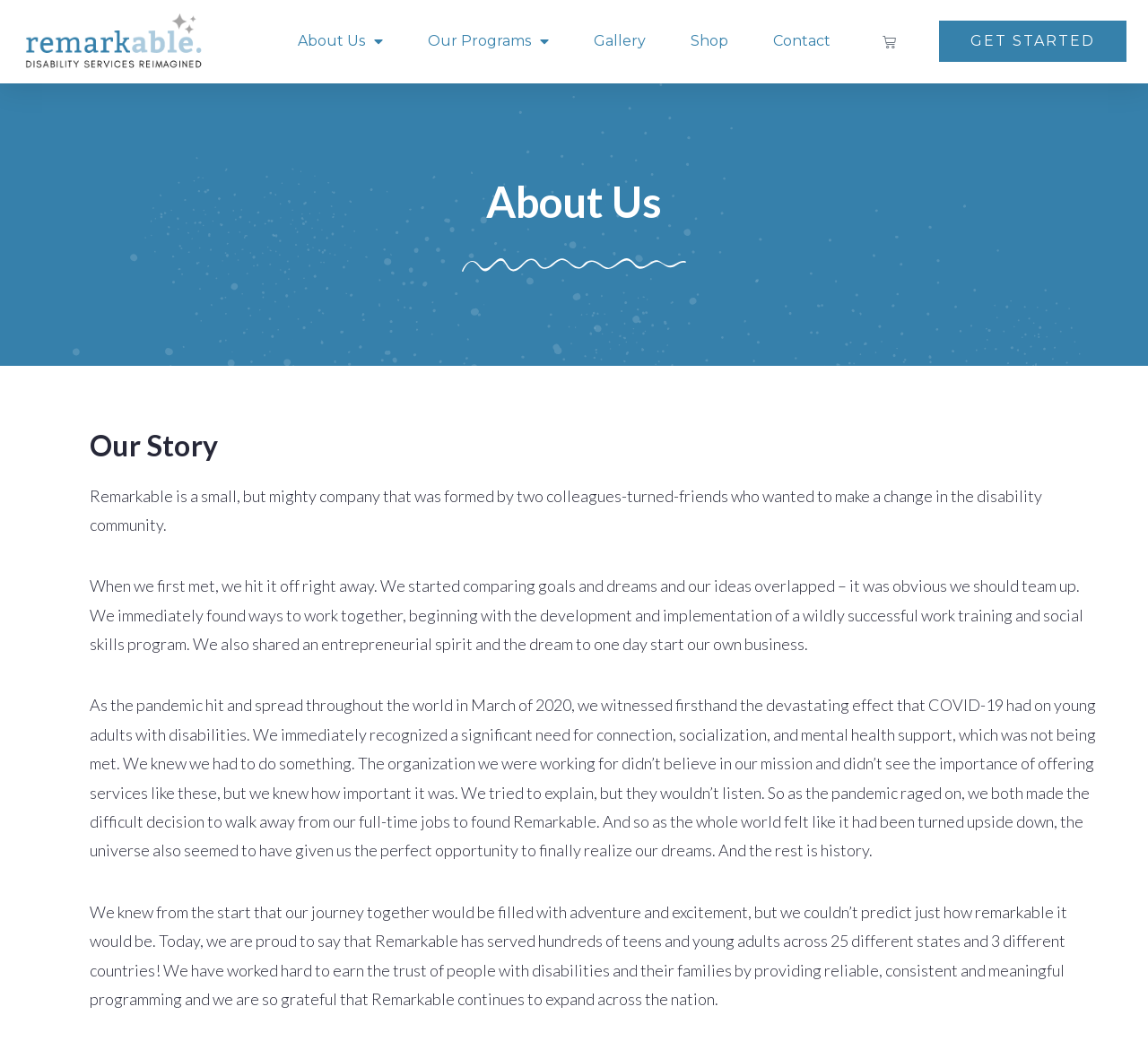What is the logo of the company? Analyze the screenshot and reply with just one word or a short phrase.

Remarkable Disability Services Logo